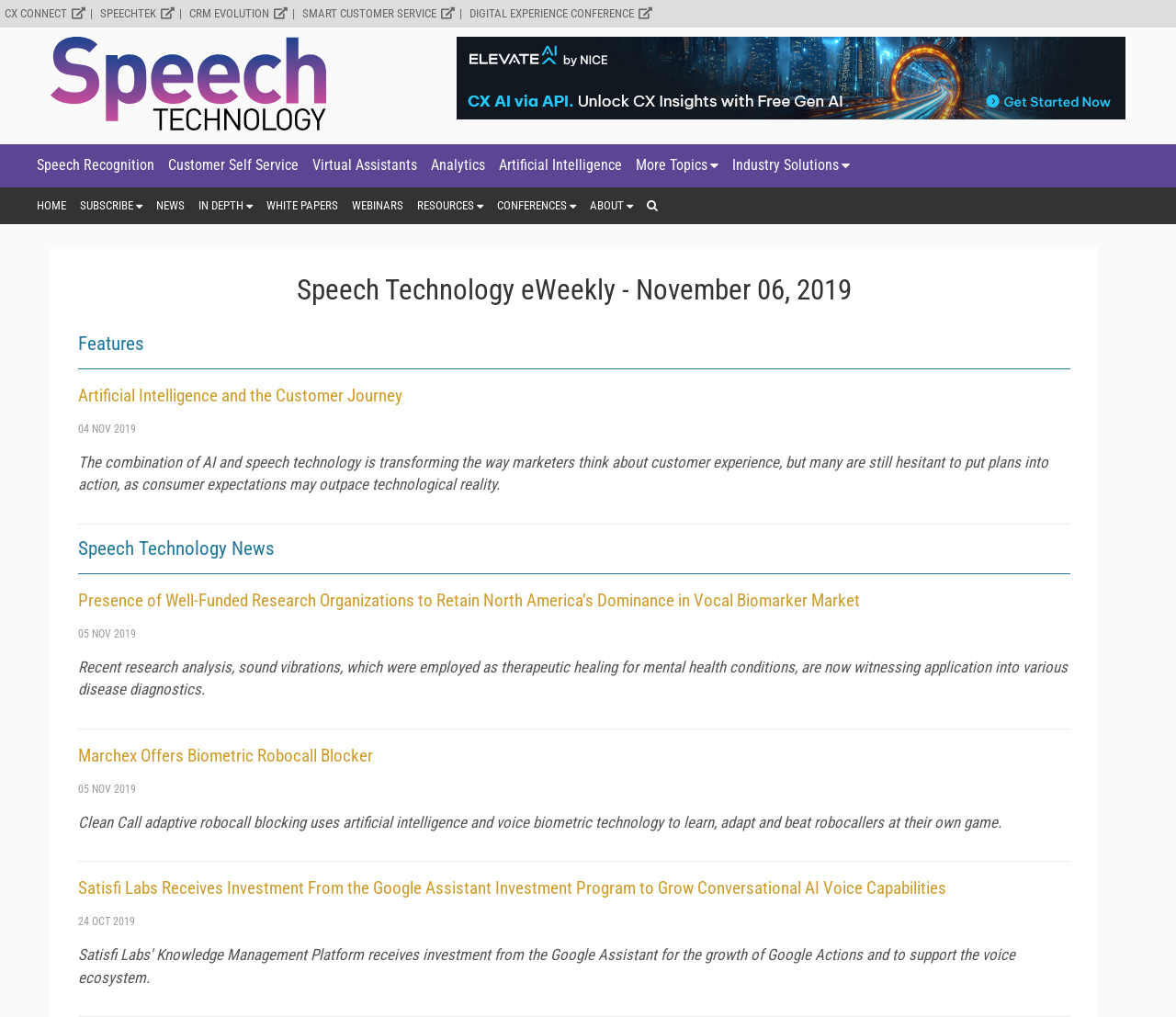Given the content of the image, can you provide a detailed answer to the question?
How many links are there in the top navigation bar?

I counted the number of links in the top navigation bar and found 7 links, which are 'CX CONNECT', 'SPEECHTEK', 'CRM EVOLUTION', 'SMART CUSTOMER SERVICE', 'DIGITAL EXPERIENCE CONFERENCE', 'HOME', and 'SUBSCRIBE'.